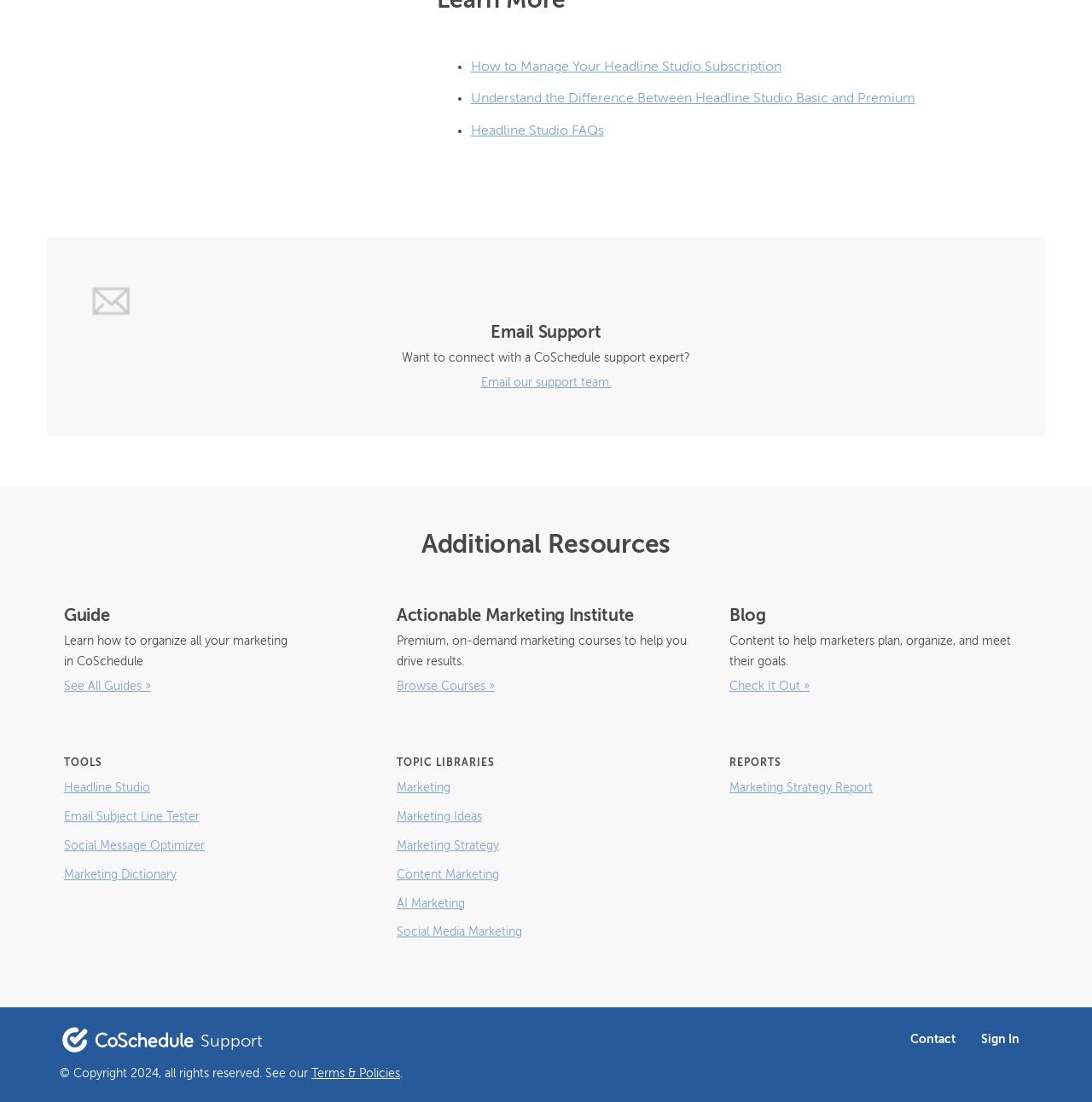Refer to the element description Email Subject Line Tester and identify the corresponding bounding box in the screenshot. Format the coordinates as (top-left x, top-left y, bottom-right x, bottom-right y) with values in the range of 0 to 1.

[0.059, 0.729, 0.183, 0.755]